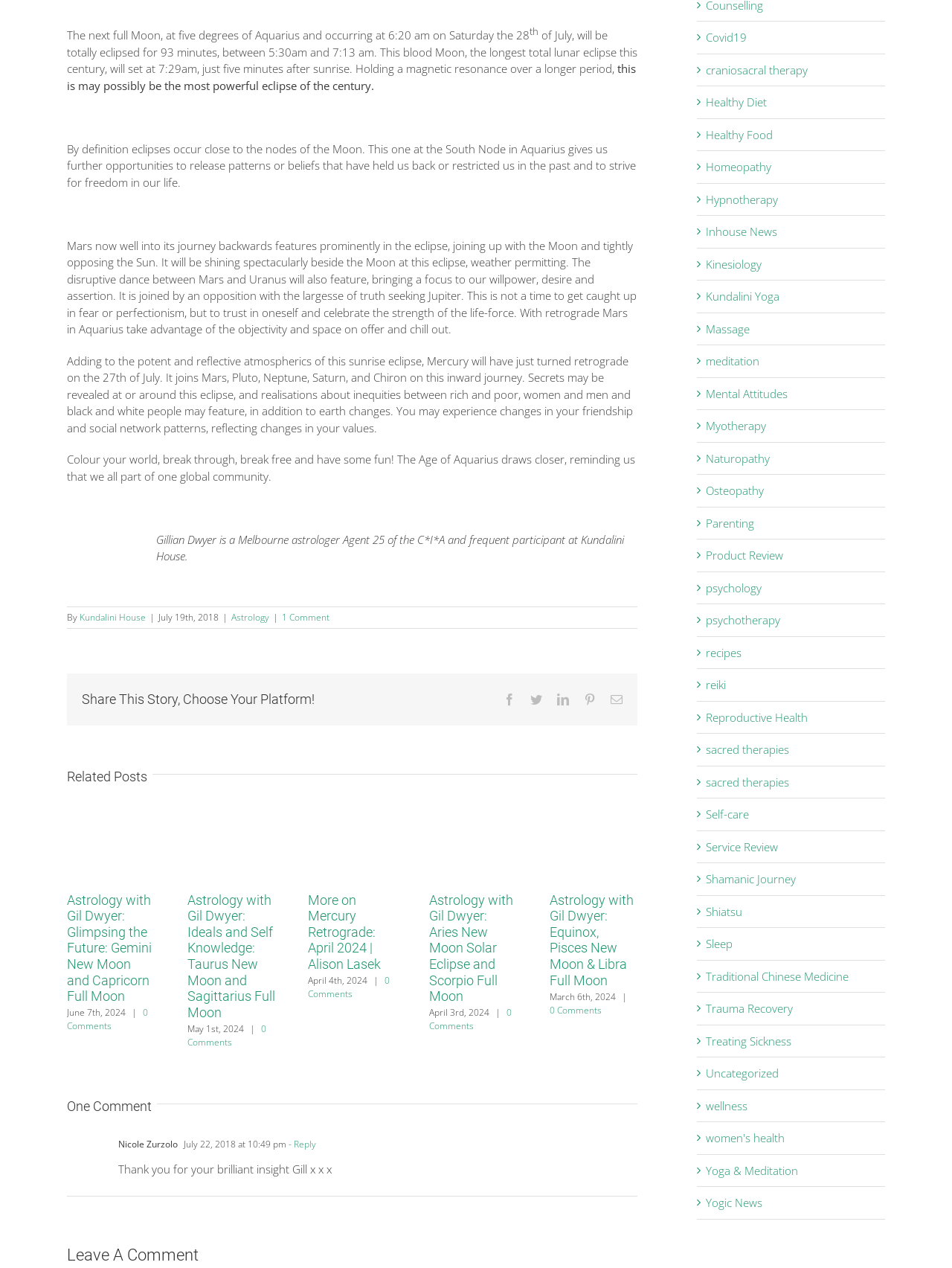Who is the author of the article?
Examine the image and give a concise answer in one word or a short phrase.

Gillian Dwyer